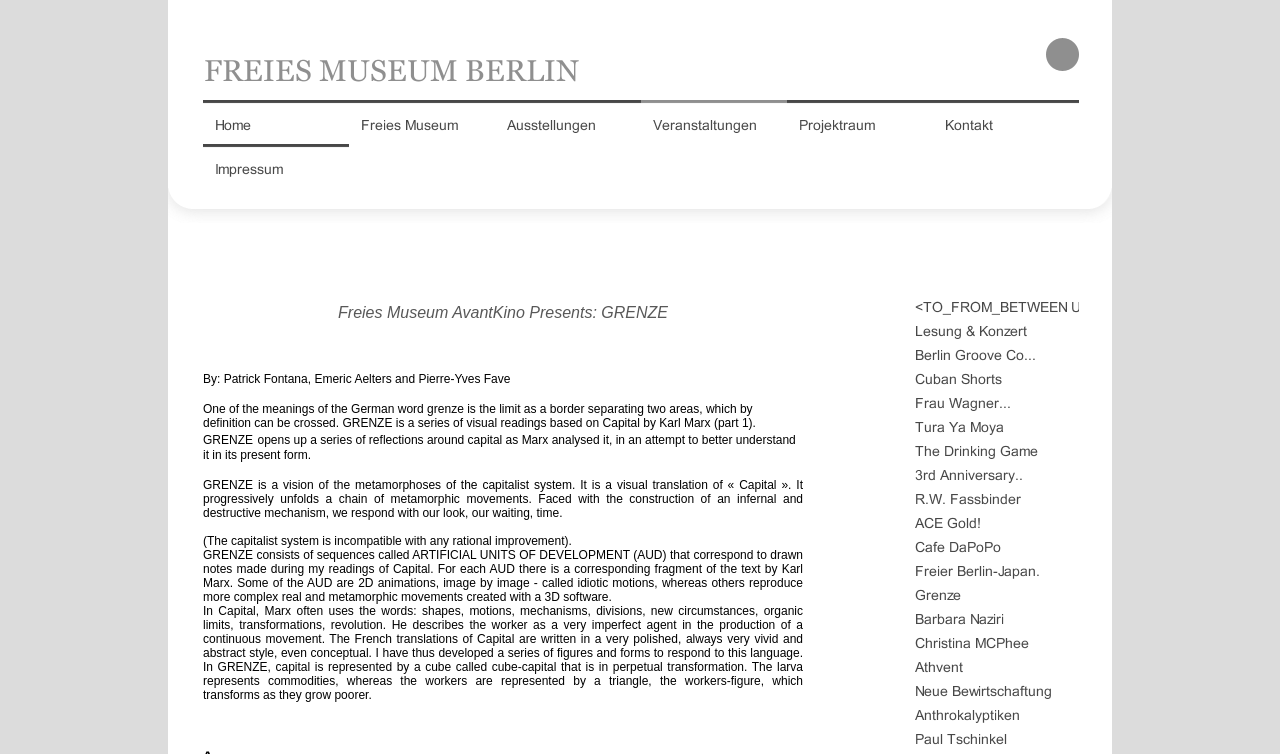What is the name of the museum?
Kindly offer a comprehensive and detailed response to the question.

The name of the museum can be found in the top-left corner of the webpage, where it is written in bold font as 'FREIES MUSEUM BERLIN'.